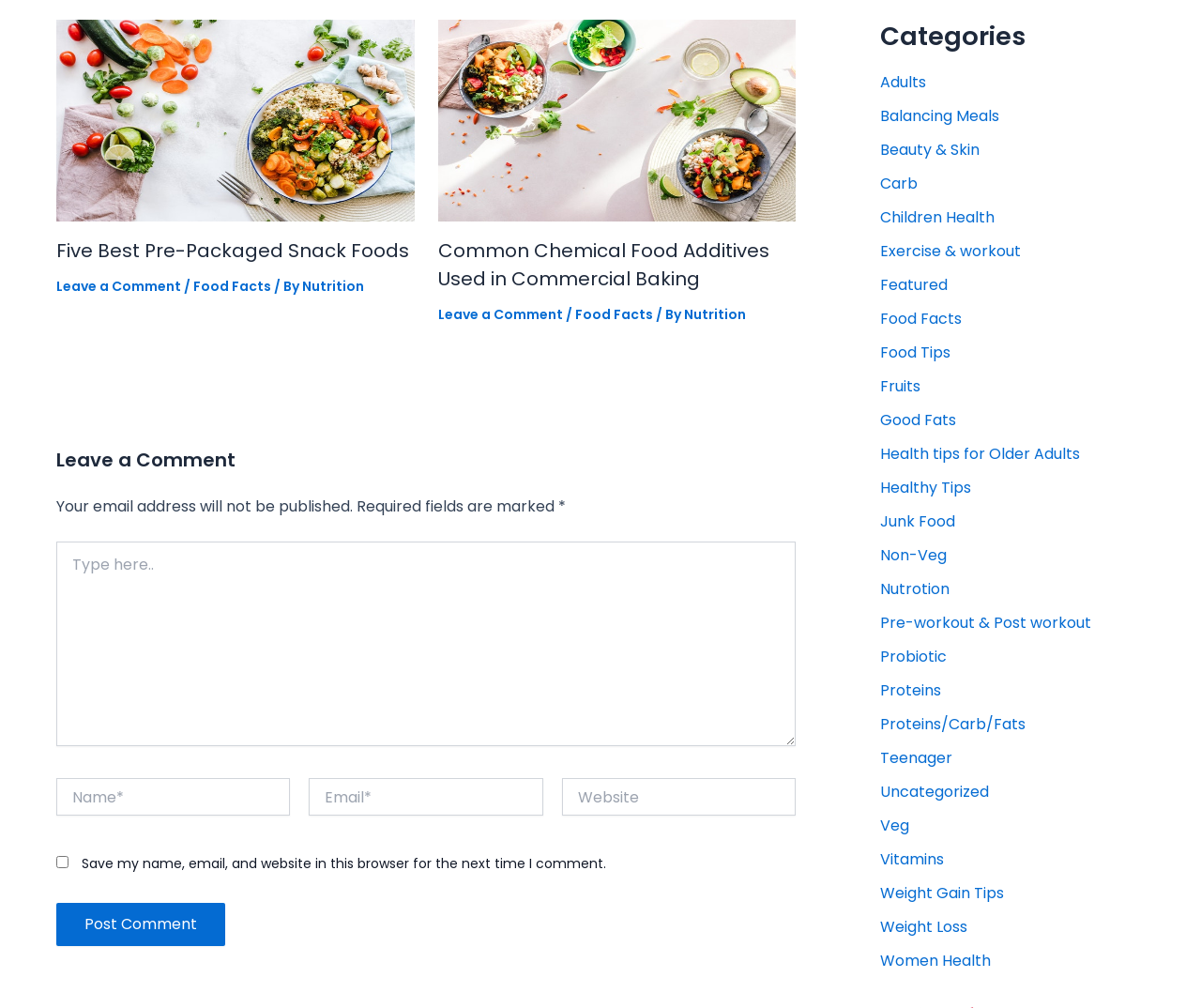Respond with a single word or phrase to the following question:
What is the type of content on this webpage?

Food and health related articles